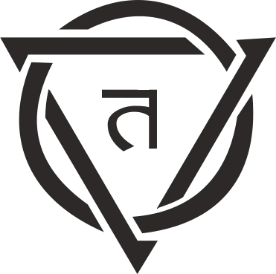Explain the image in a detailed way.

The image features a stylized graphic representing the theme of "My Circle Story," which is highlighted in the article. This publication focuses on weaving together various narratives encompassing fashion, business insights, captivating news, and healthful stories. The design suggests a blend of creativity and interconnectedness, embodying the diverse aspects of life that the series aims to explore. Positioned under the heading "ABOUT US," the image complements the text that invites readers to engage with rich, multifaceted stories that reflect personal and communal experiences. Overall, it visually symbolizes the narrative fabric that the platform seeks to create.